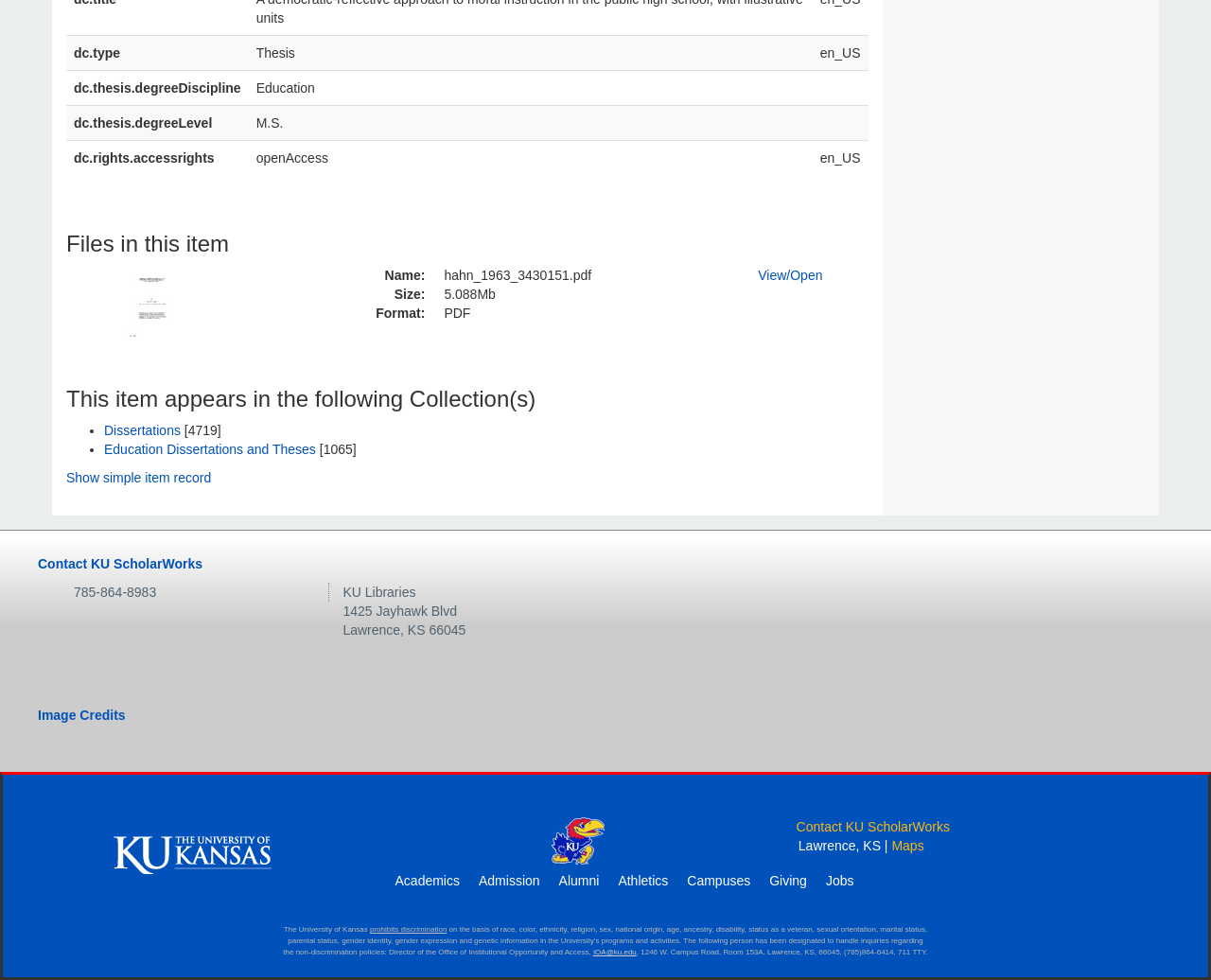Identify the bounding box coordinates of the area you need to click to perform the following instruction: "Visit the University of Kansas website".

[0.094, 0.864, 0.224, 0.88]